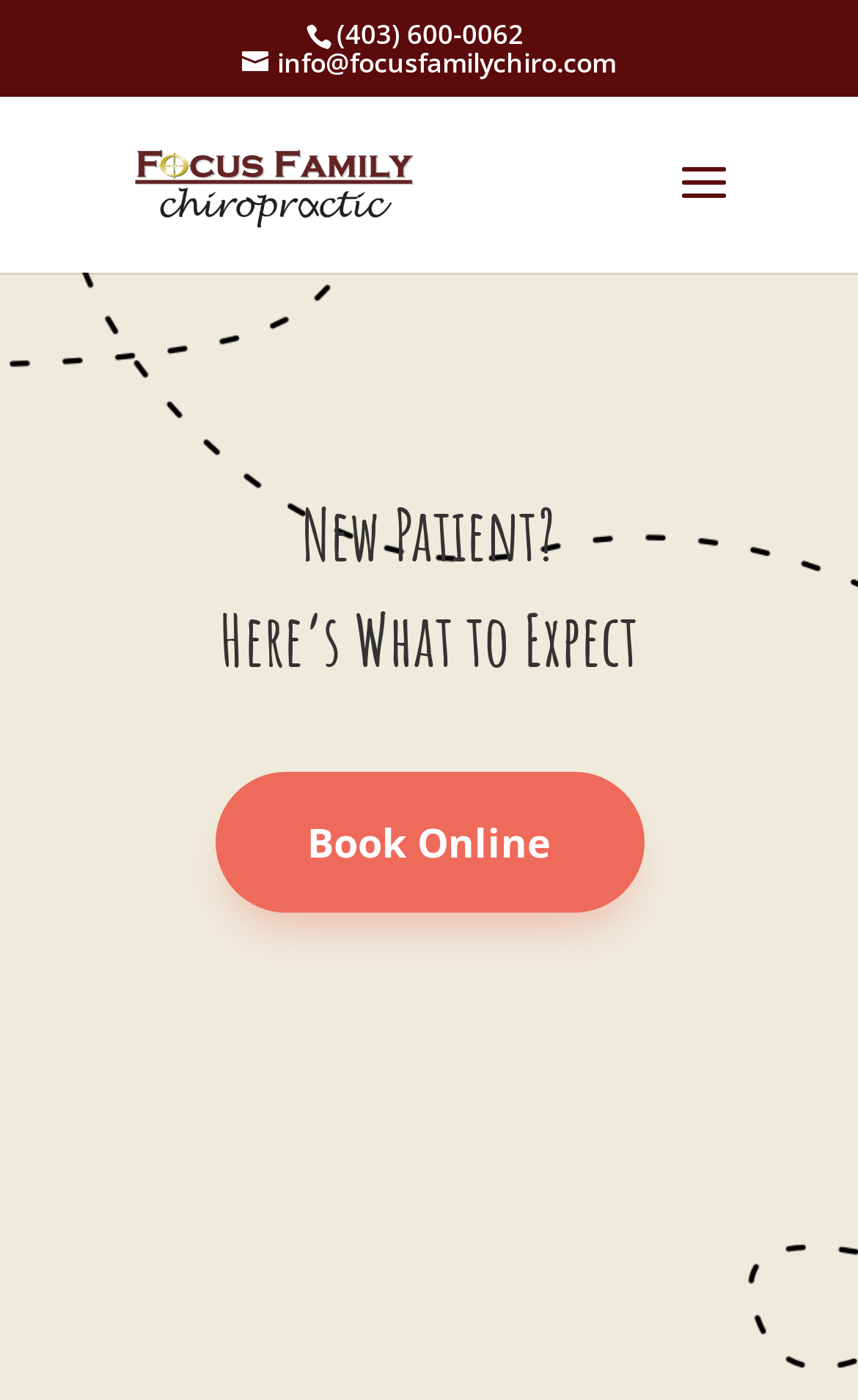How can a new patient book an appointment?
Kindly answer the question with as much detail as you can.

I noticed a link 'Book Online $' with a bounding box coordinate of [0.25, 0.551, 0.75, 0.652] which suggests that new patients can book an appointment online.